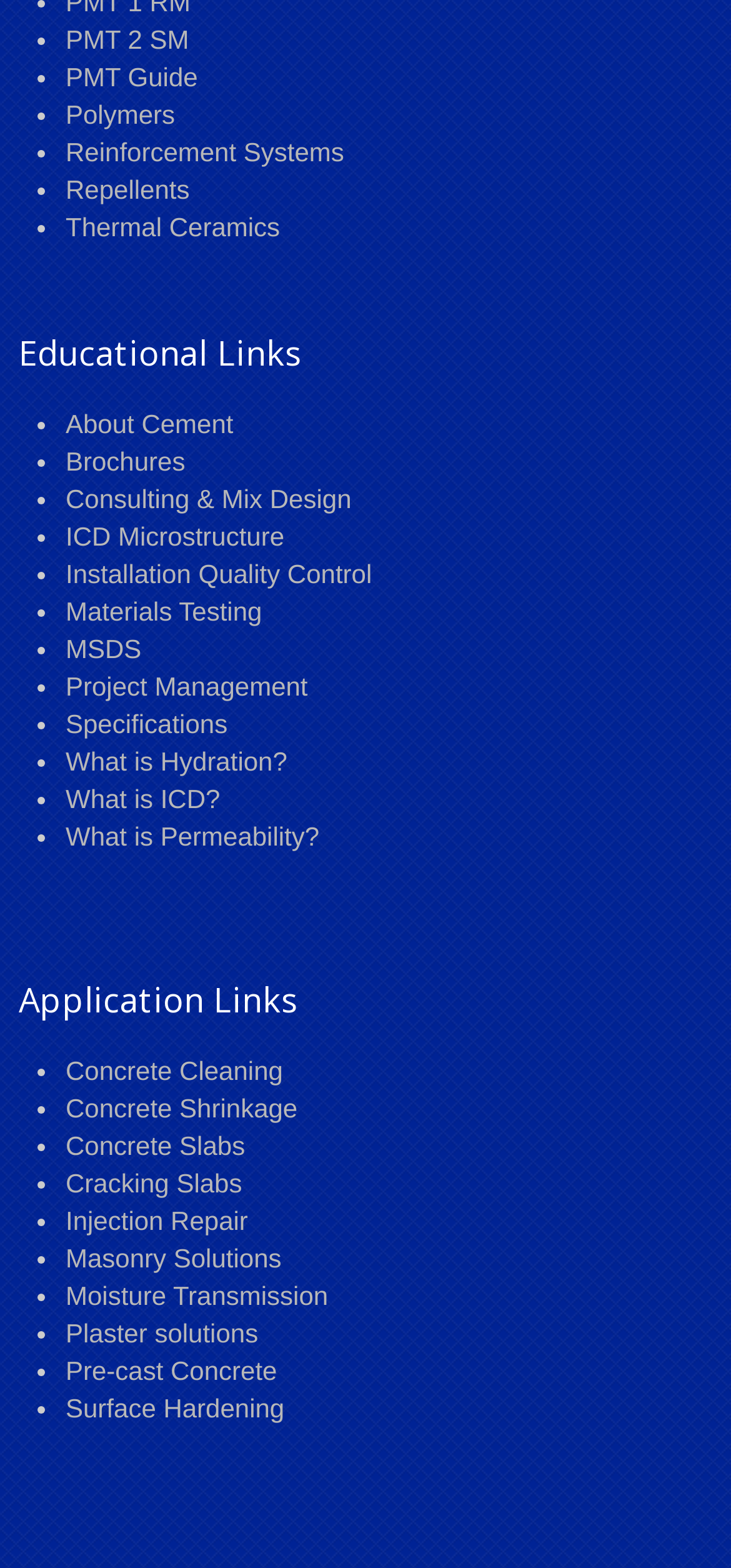Locate the bounding box coordinates of the clickable region to complete the following instruction: "visit blog."

None